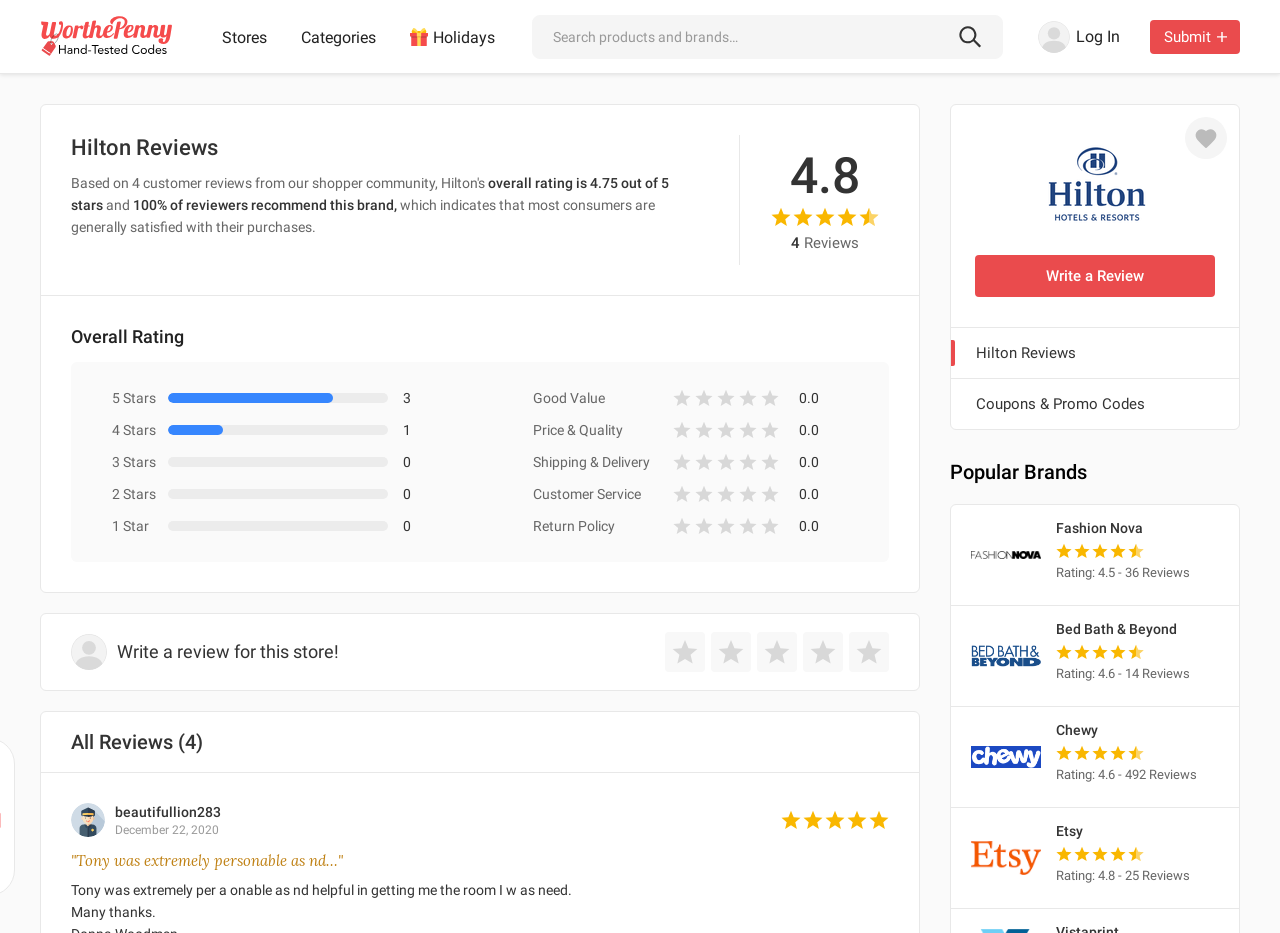Determine the bounding box coordinates of the clickable region to execute the instruction: "View Hilton reviews". The coordinates should be four float numbers between 0 and 1, denoted as [left, top, right, bottom].

[0.743, 0.35, 0.968, 0.405]